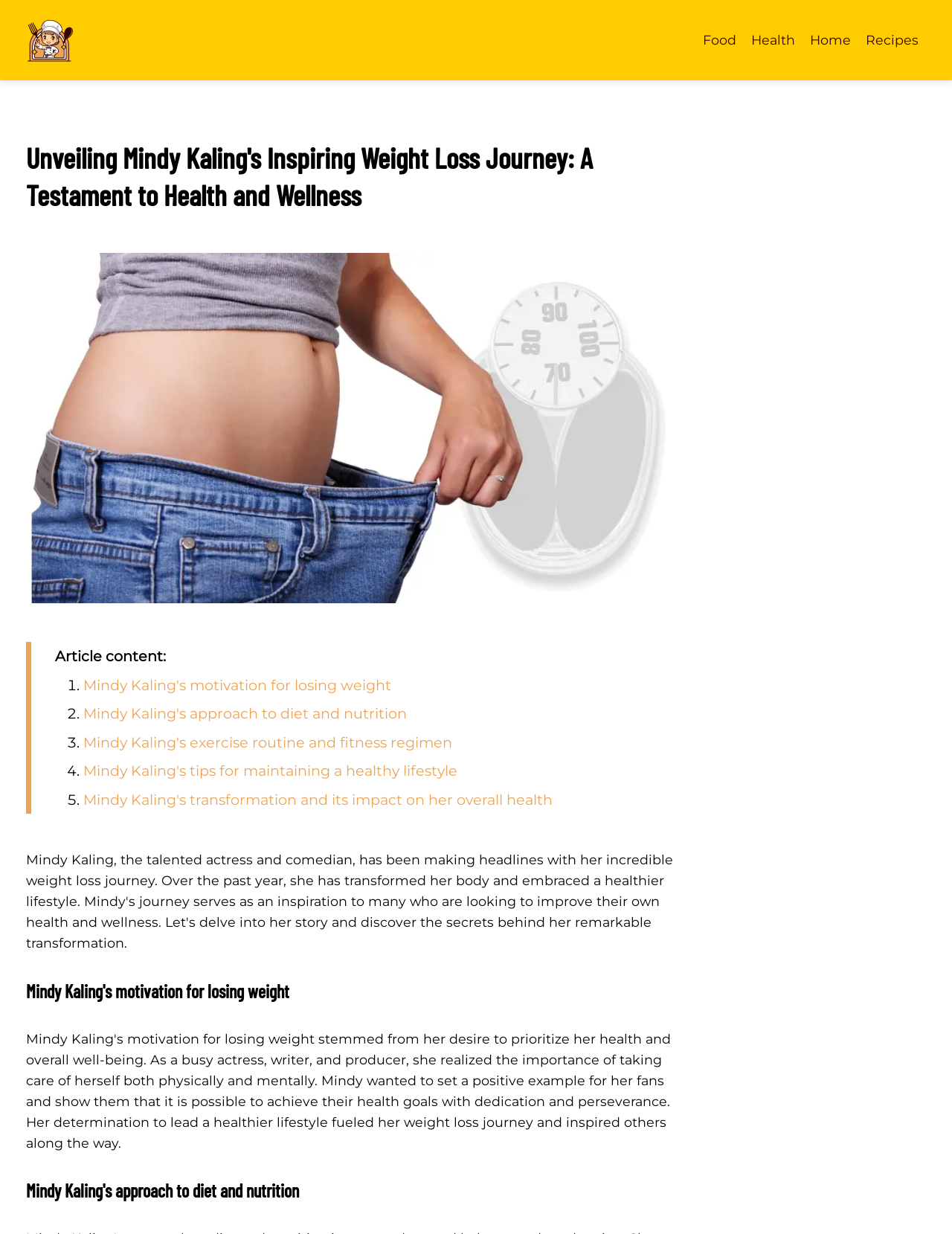Find the bounding box coordinates for the area that must be clicked to perform this action: "Learn about Mindy Kaling's approach to diet and nutrition".

[0.088, 0.571, 0.428, 0.585]